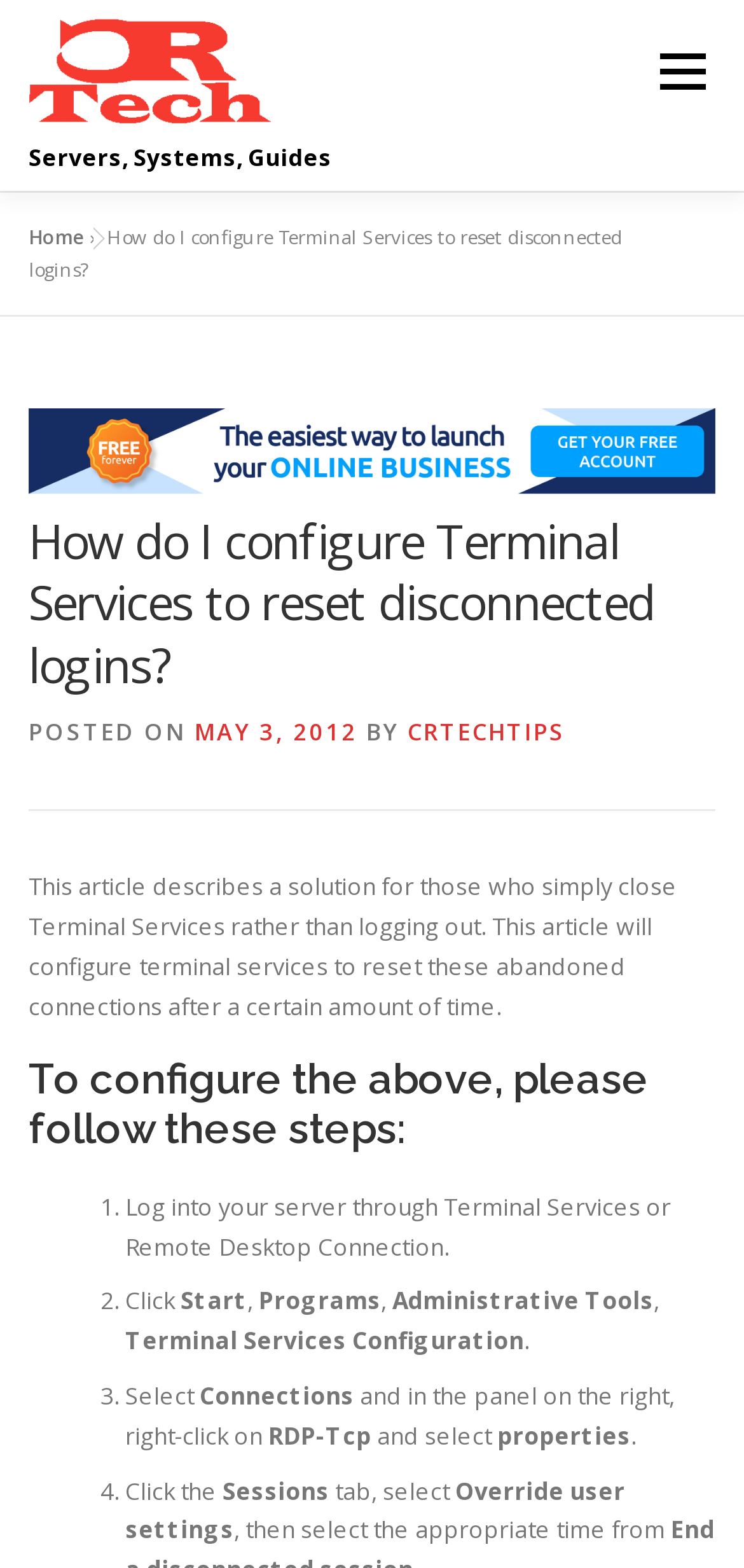Show the bounding box coordinates for the element that needs to be clicked to execute the following instruction: "Read the article about configuring Terminal Services". Provide the coordinates in the form of four float numbers between 0 and 1, i.e., [left, top, right, bottom].

[0.038, 0.324, 0.962, 0.443]